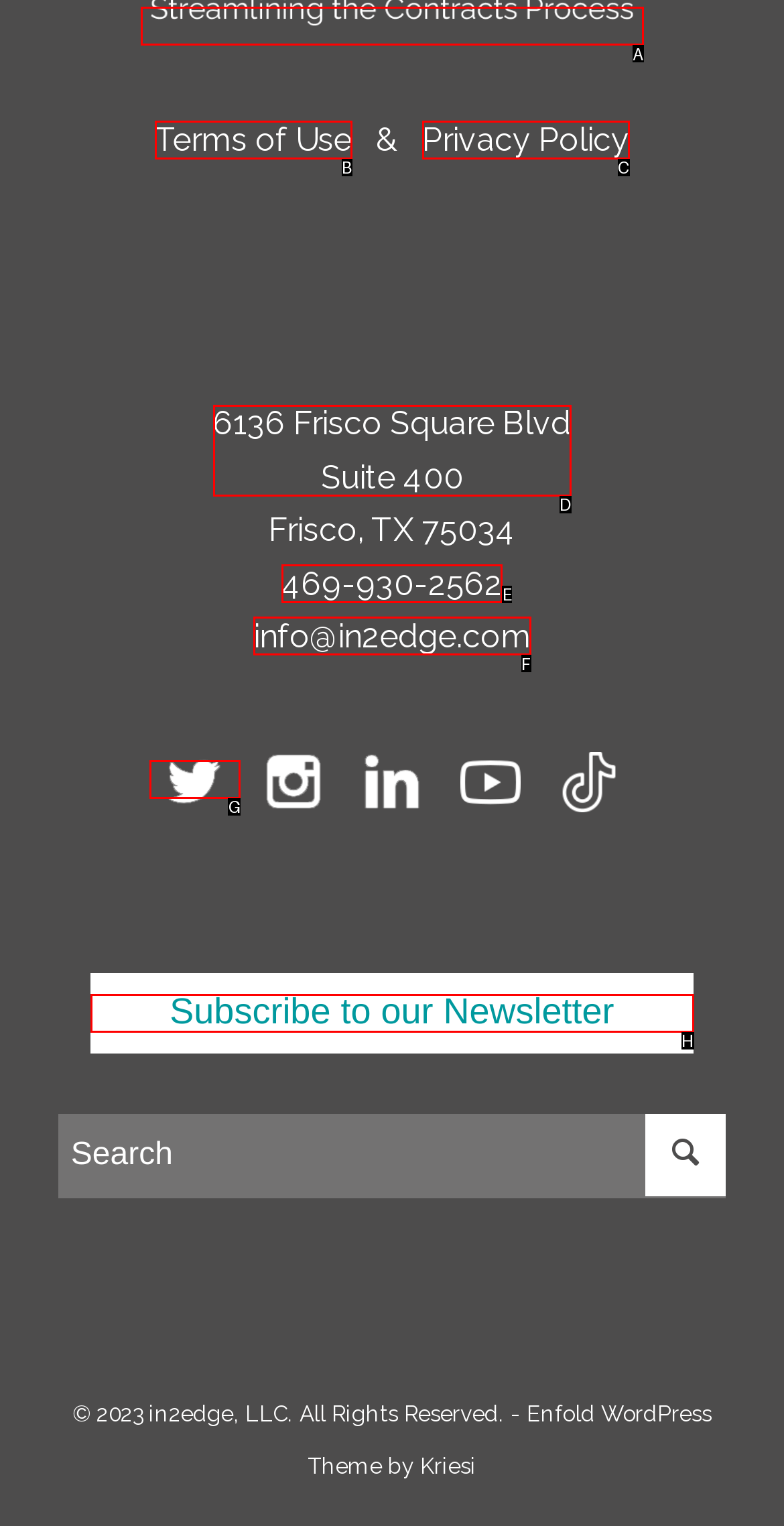Choose the HTML element to click for this instruction: Contact using phone number Answer with the letter of the correct choice from the given options.

E